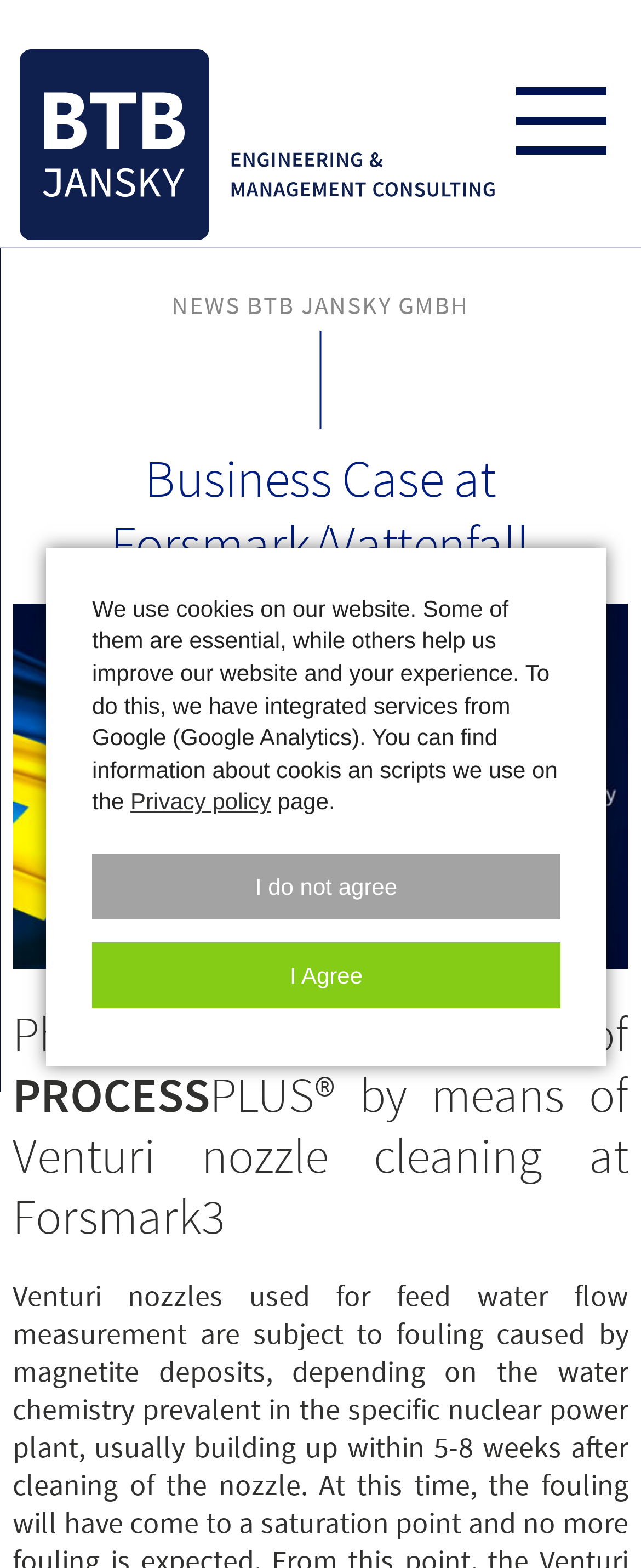Provide the bounding box coordinates of the UI element this sentence describes: "name="s" placeholder="Search"".

None